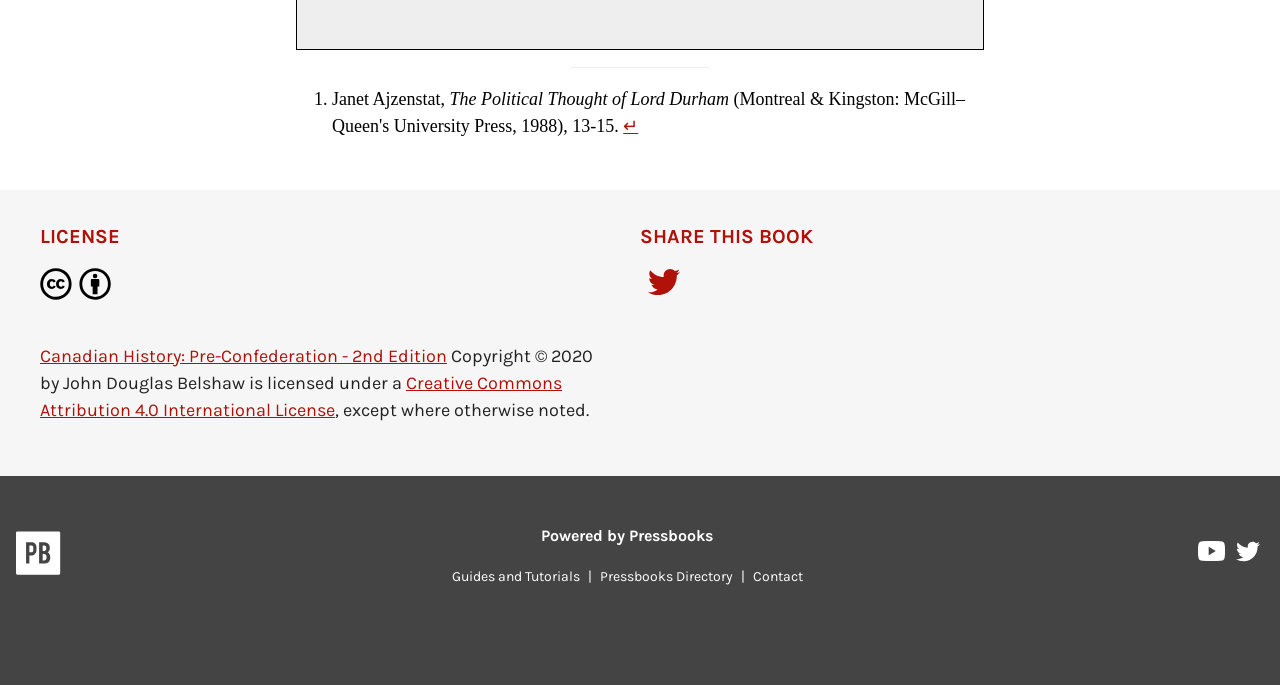Who is the author of the book?
Based on the screenshot, provide a one-word or short-phrase response.

John Douglas Belshaw